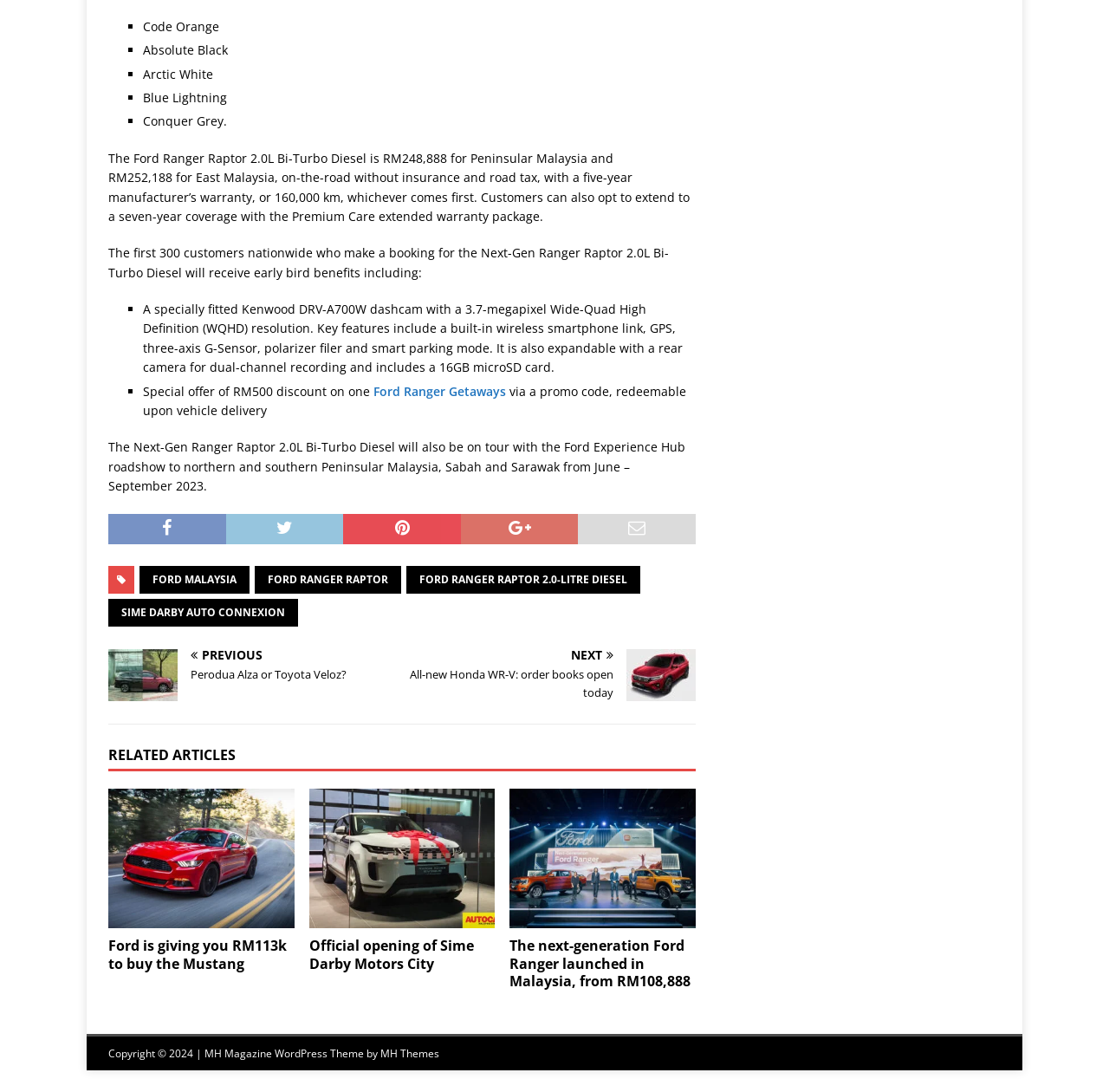Can you show the bounding box coordinates of the region to click on to complete the task described in the instruction: "Click on Android 9 Pie"?

None